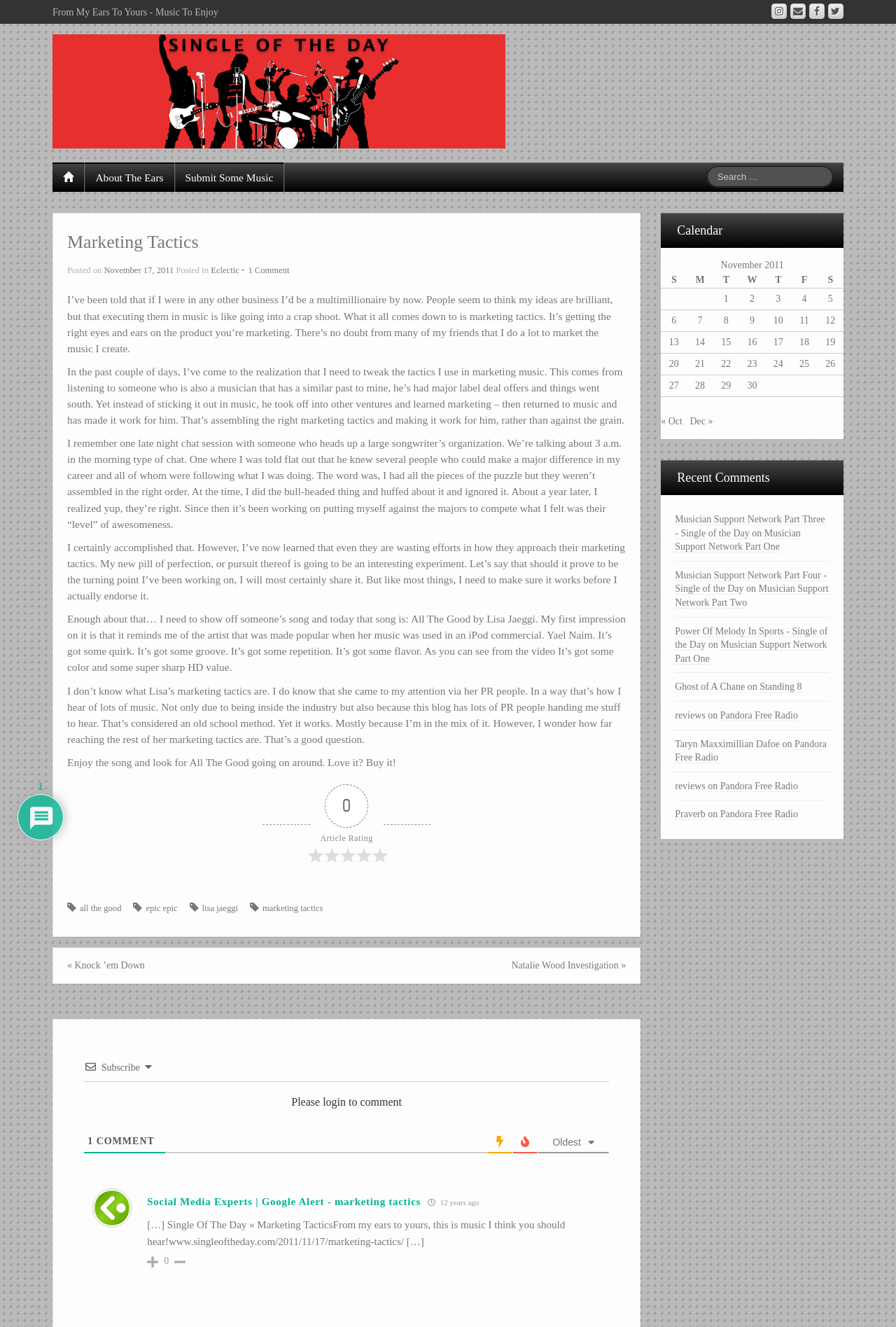Please identify the bounding box coordinates of the area that needs to be clicked to follow this instruction: "Subscribe to the blog".

[0.113, 0.8, 0.156, 0.808]